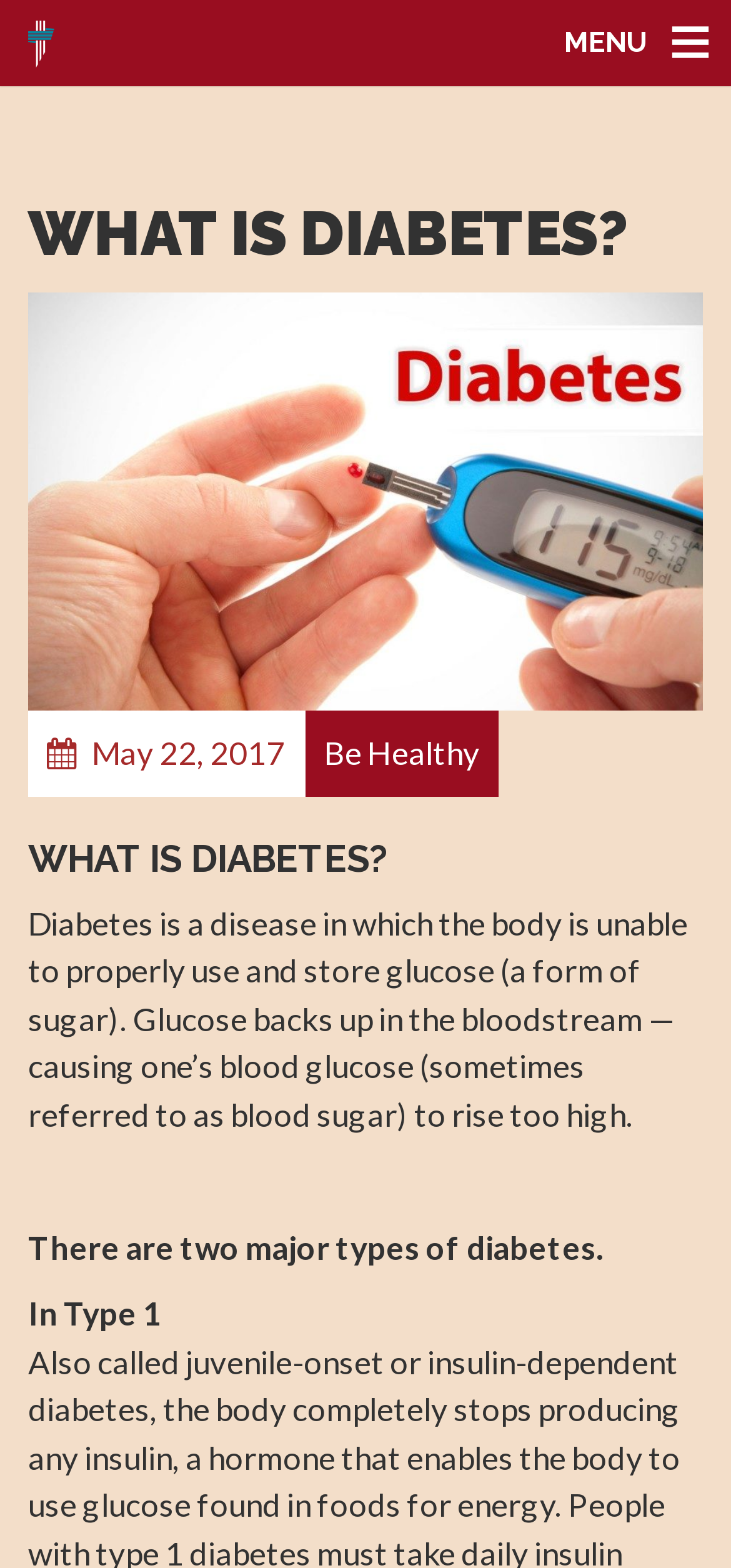What is the name of the link below the heading 'WHAT IS DIABETES?'? Examine the screenshot and reply using just one word or a brief phrase.

Be Healthy